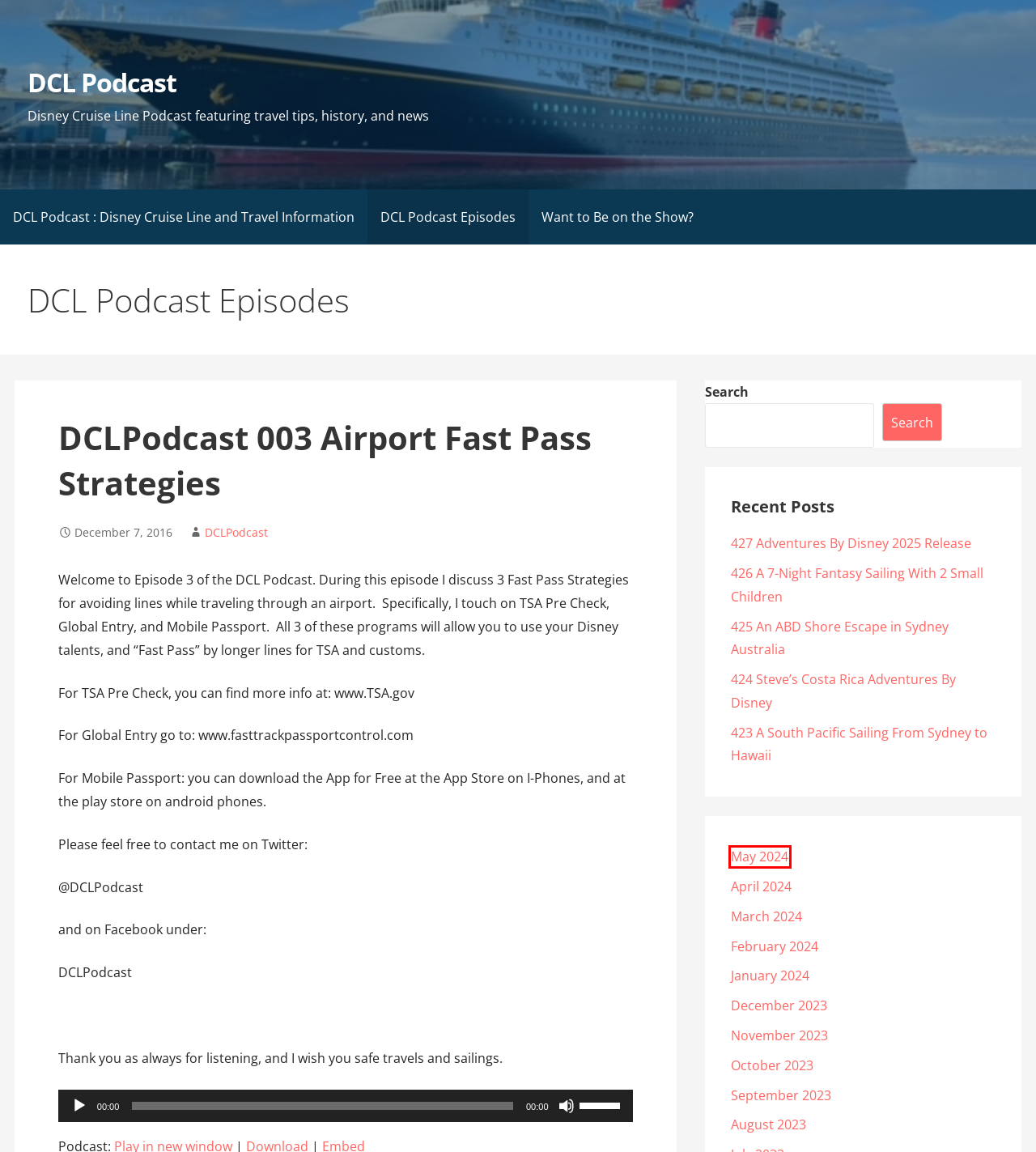Analyze the screenshot of a webpage with a red bounding box and select the webpage description that most accurately describes the new page resulting from clicking the element inside the red box. Here are the candidates:
A. December 2023 – DCL Podcast
B. May 2024 – DCL Podcast
C. April 2024 – DCL Podcast
D. 426 A 7-Night Fantasy Sailing With 2 Small Children – DCL Podcast
E. January 2024 – DCL Podcast
F. DCL Podcast Episodes – DCL Podcast
G. 423 A South Pacific Sailing From Sydney to Hawaii – DCL Podcast
H. 427 Adventures By Disney 2025 Release – DCL Podcast

B